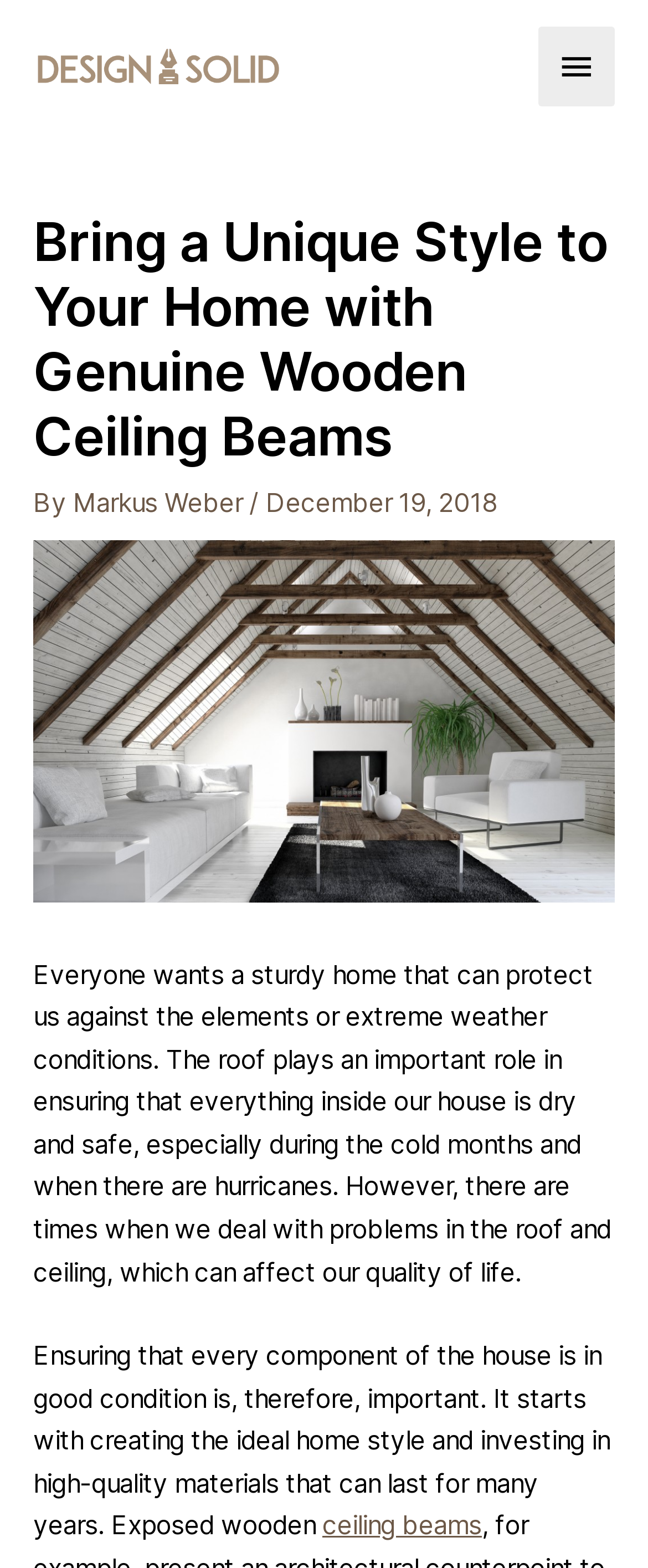Generate a comprehensive description of the contents of the webpage.

The webpage is about designing a unique home style with genuine wooden ceiling beams. At the top left corner, there is a logo of "designsolid.com" with a link to the website. Next to it, on the top right corner, there is a main menu button that can be expanded to show more options.

Below the logo, there is a header section that spans the entire width of the page. It contains a heading that reads "Bring a Unique Style to Your Home with Genuine Wooden Ceiling Beams" in a prominent font size. Underneath the heading, there is a byline that mentions the author, Markus Weber, and the date of publication, December 19, 2018.

Below the header section, there is a large image that takes up most of the width of the page, showcasing a minimalist interior design with a wood ceiling. This image is followed by a block of text that discusses the importance of ensuring every component of a house is in good condition, including the roof and ceiling. The text also mentions the benefits of investing in high-quality materials, such as exposed wooden ceiling beams, which is a link to more information on the topic.

Overall, the webpage is focused on providing information and guidance on designing a unique home style with wooden ceiling beams, with a mix of text and images to engage the reader.